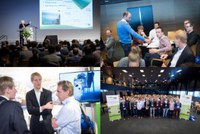Give a one-word or one-phrase response to the question:
What is highlighted in the bottom right of the image?

diverse community